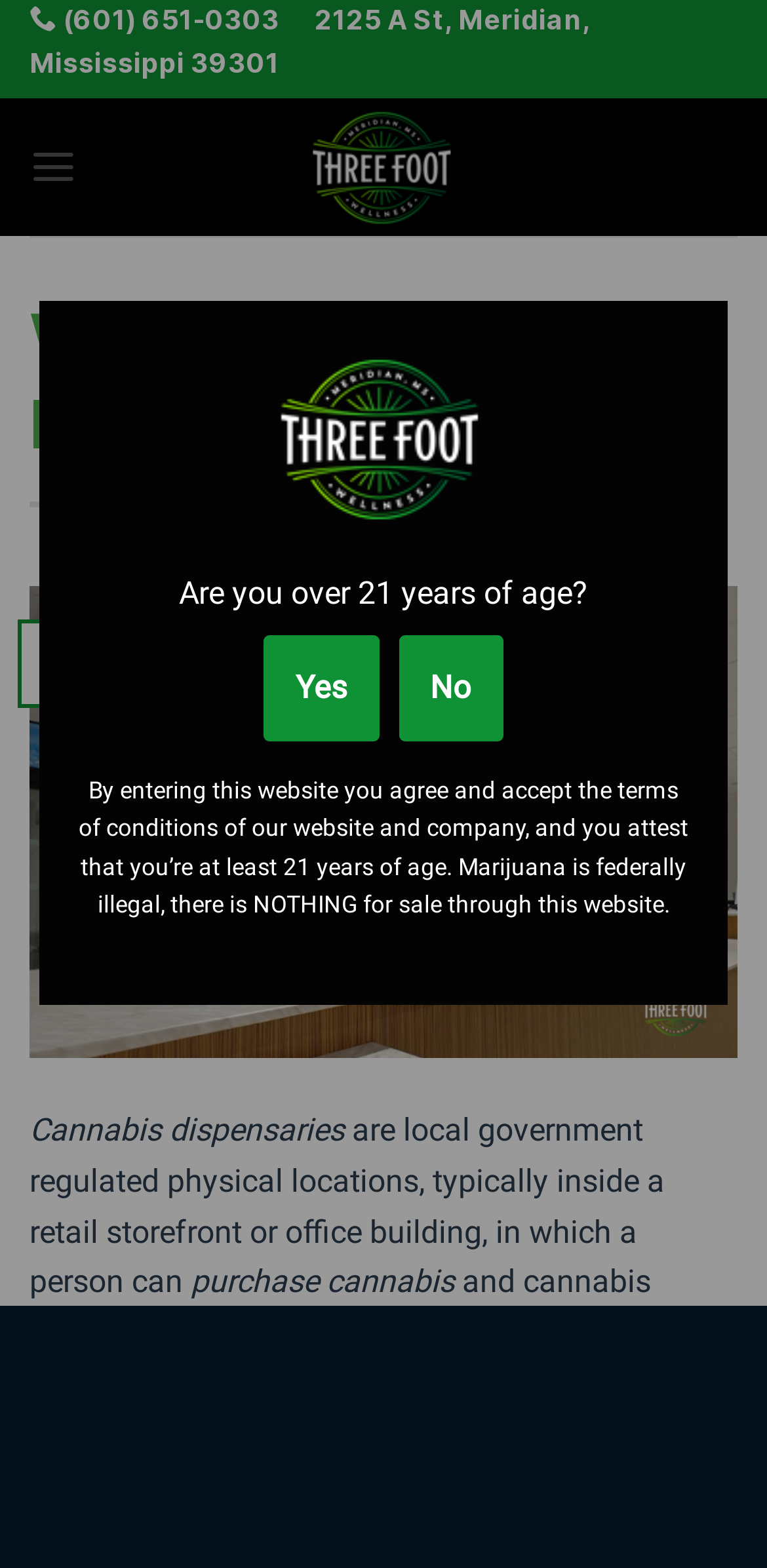Describe all the key features of the webpage in detail.

This webpage is about Threefoot Wellness, a cannabis dispensary. At the top, there is a heading with the company's contact information, including phone number and address. Below it, there is a link to the company's main page, accompanied by an image of the company's logo.

The main content of the page is divided into two sections. The first section is a modal dialog that appears in the middle of the page, asking users to verify their age. The dialog contains an image of the company's logo, a question asking if the user is over 21 years old, and two buttons to respond "Yes" or "No". Below the question, there is a paragraph of text explaining the terms and conditions of the website.

The second section is a menu that expands from the top left corner of the page. The menu has a heading that reads "What are Cannabis Dispensaries" and contains several links and images related to cannabis dispensaries. There is an image of a cannabis dispensary in Meridian, Mississippi, and a link to a page about cannabis dispensaries in the same location. Below it, there is a table with some text and numbers, possibly related to a blog post or article.

The main text of the page is divided into several paragraphs that explain what cannabis dispensaries are and their benefits. The text describes cannabis dispensaries as local government-regulated physical locations where people can purchase cannabis and related items for medical or recreational use. It also mentions that some dispensaries can be medical, recreational, or CBD-only. The benefits of cannabis dispensaries are listed, including providing safe and legal access to cannabis products and offering a variety of strains and products.